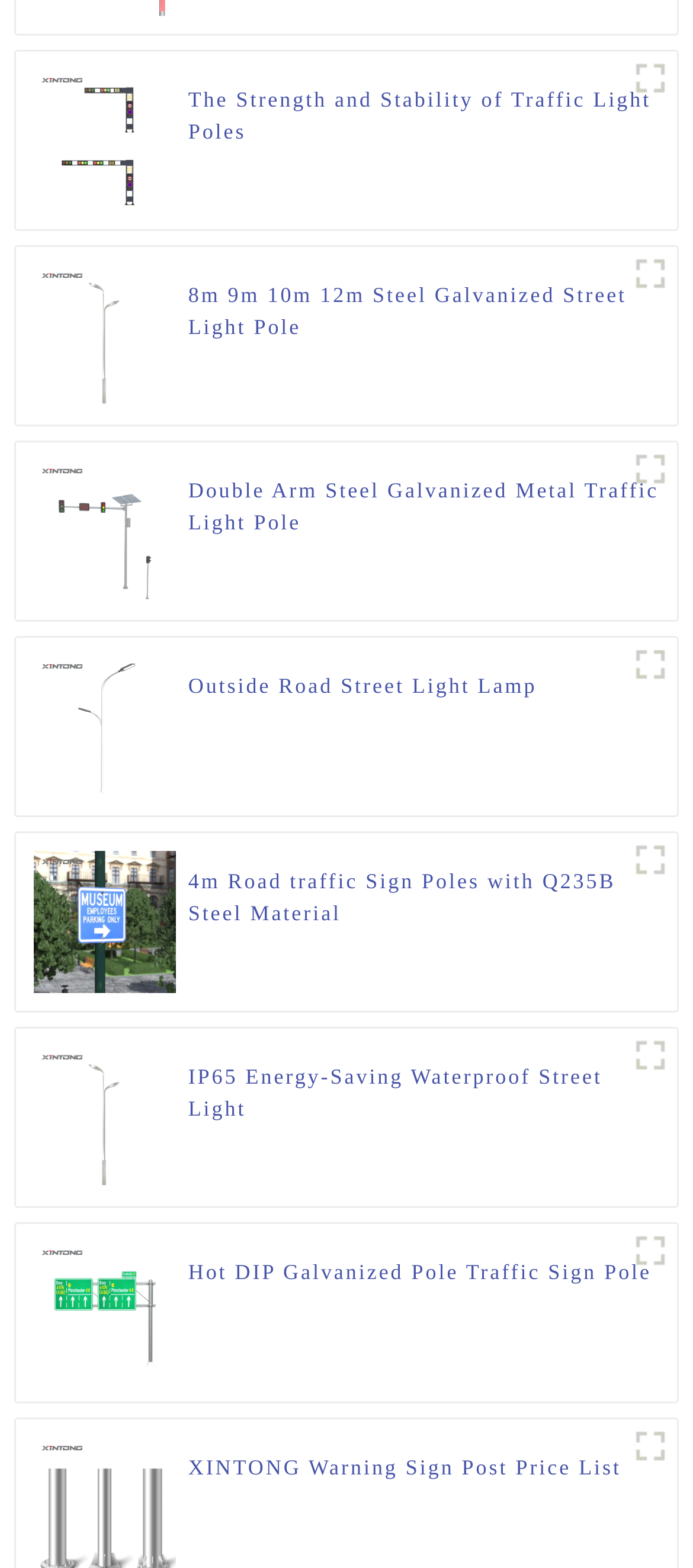Provide the bounding box coordinates of the section that needs to be clicked to accomplish the following instruction: "Go to the home page."

None